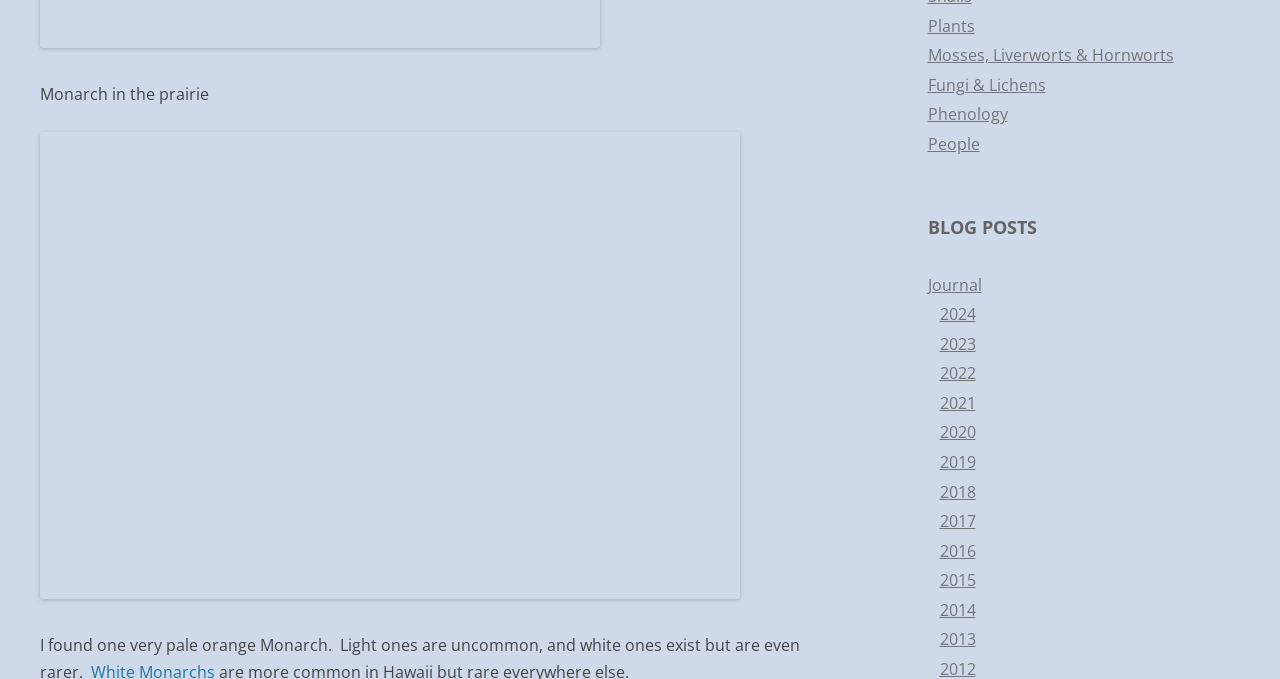Give a one-word or phrase response to the following question: What is the image above the 'Monarch in the prairie' blog post?

An image